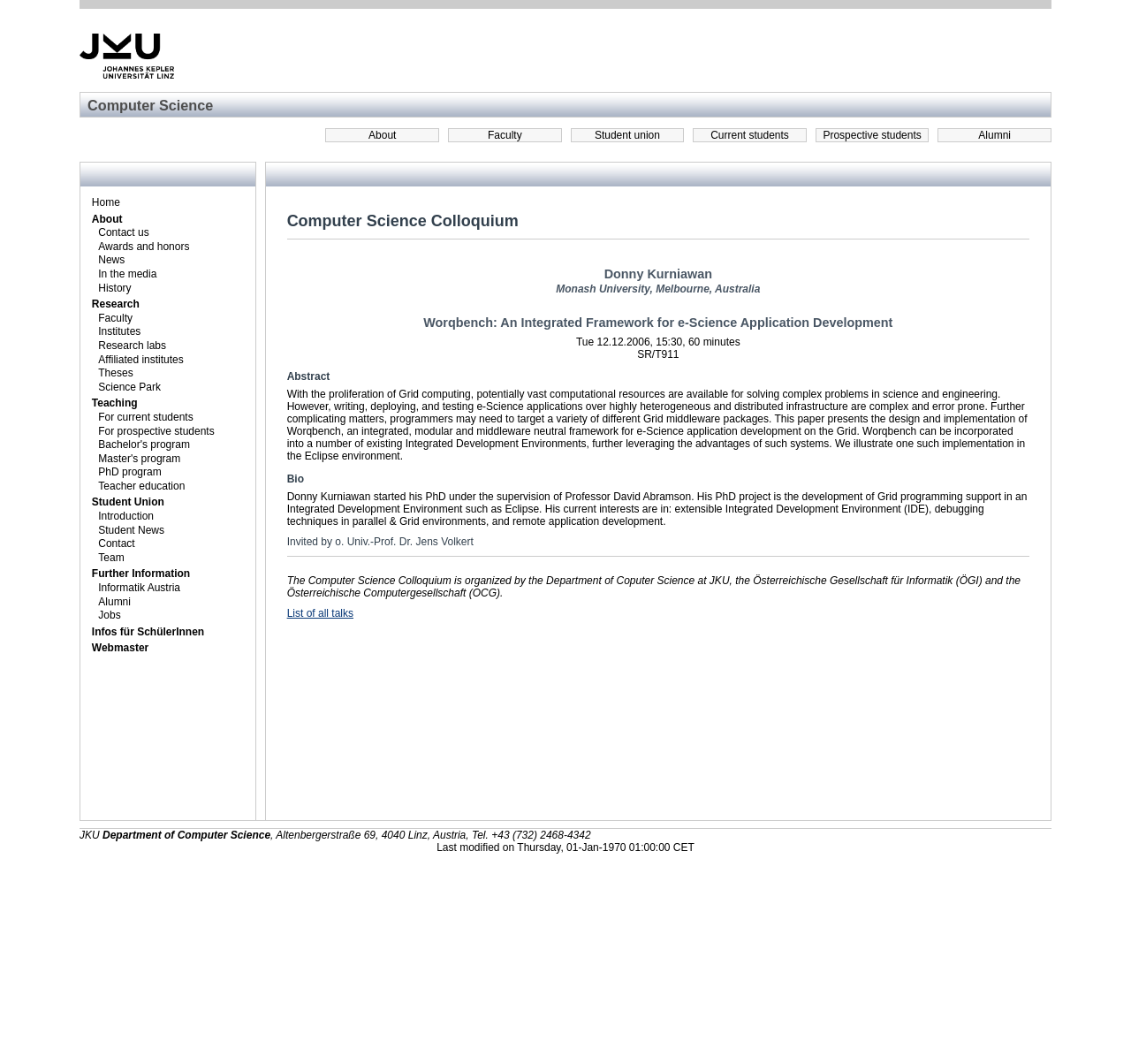Extract the bounding box of the UI element described as: "Infos für SchülerInnen".

[0.073, 0.588, 0.23, 0.601]